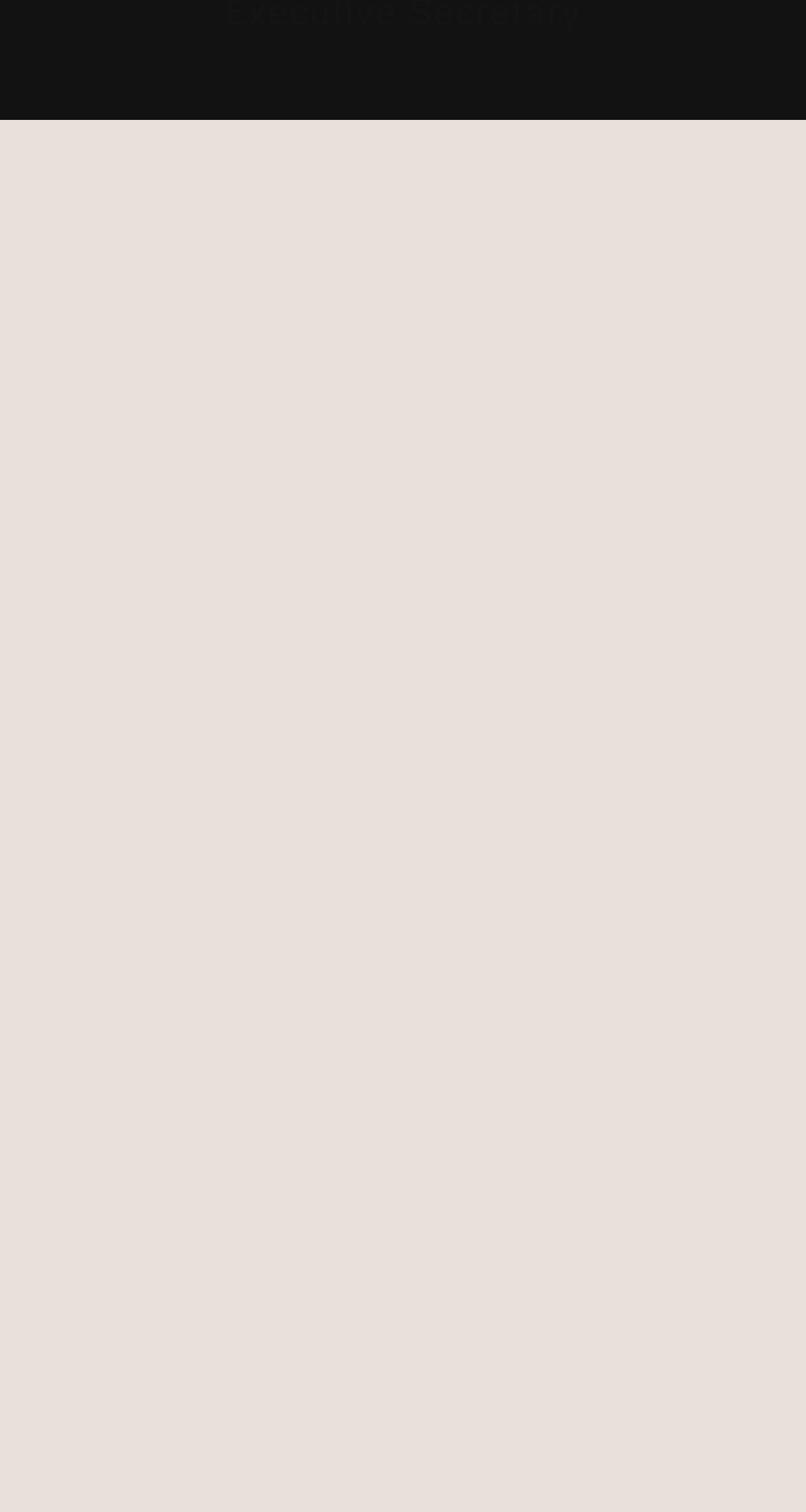What is the last quick link?
Please respond to the question with a detailed and thorough explanation.

I looked at the links under the 'Quick links' heading and found that the last link is 'Terms of Service'.